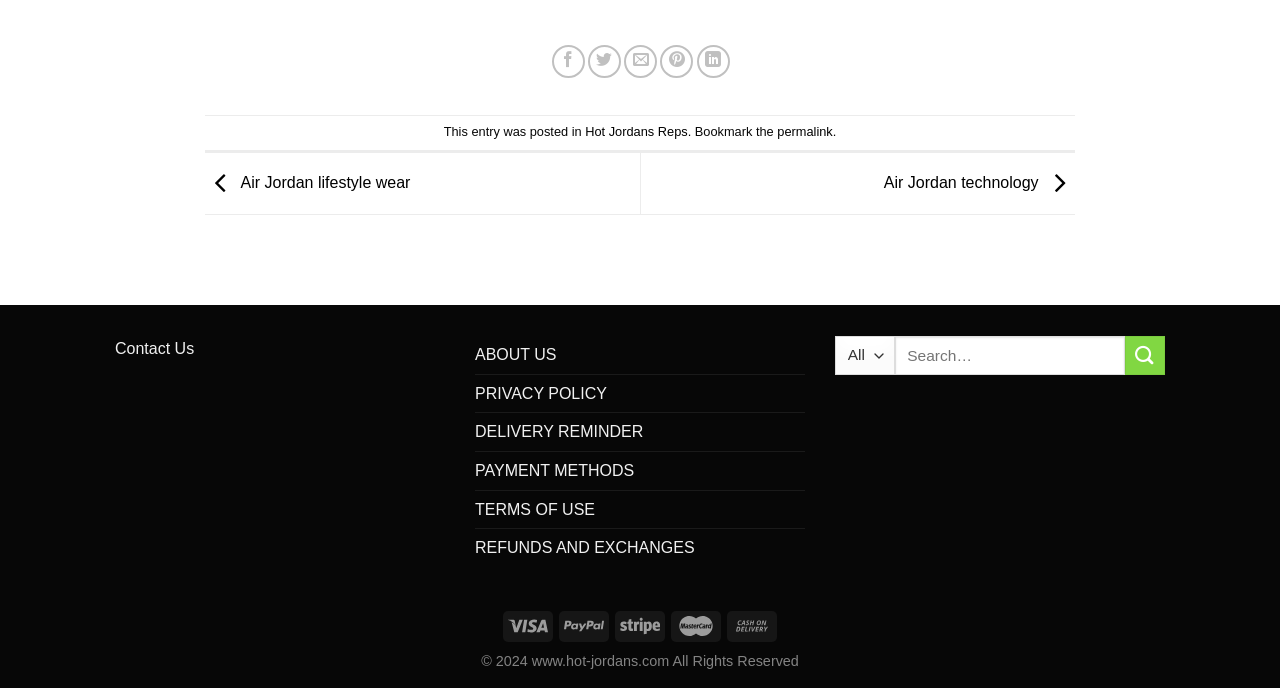Could you provide the bounding box coordinates for the portion of the screen to click to complete this instruction: "Go to the Home page"?

None